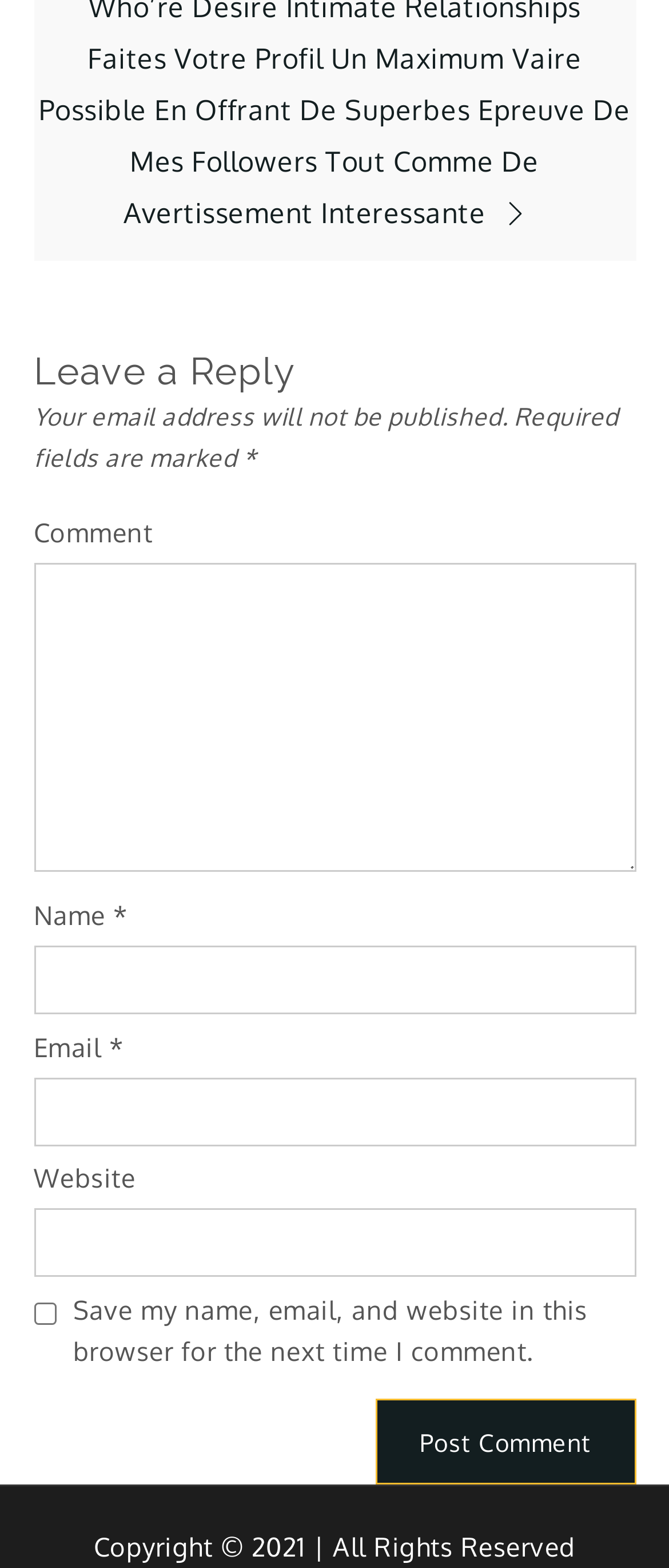Using the provided description: "parent_node: Name * name="author"", find the bounding box coordinates of the corresponding UI element. The output should be four float numbers between 0 and 1, in the format [left, top, right, bottom].

[0.05, 0.603, 0.95, 0.647]